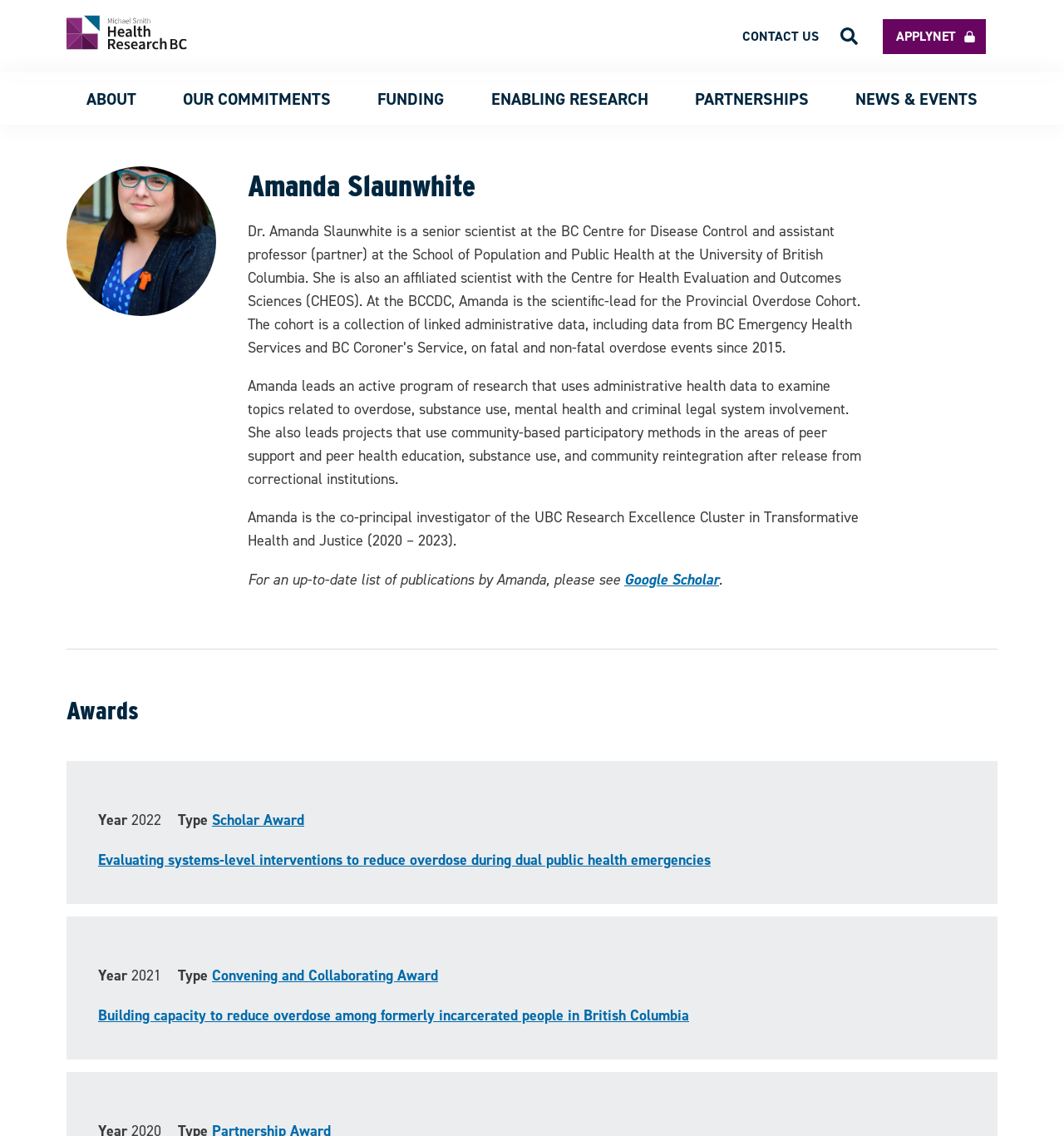Provide a short, one-word or phrase answer to the question below:
What is the name of the service Amanda uses to track her publications?

Google Scholar